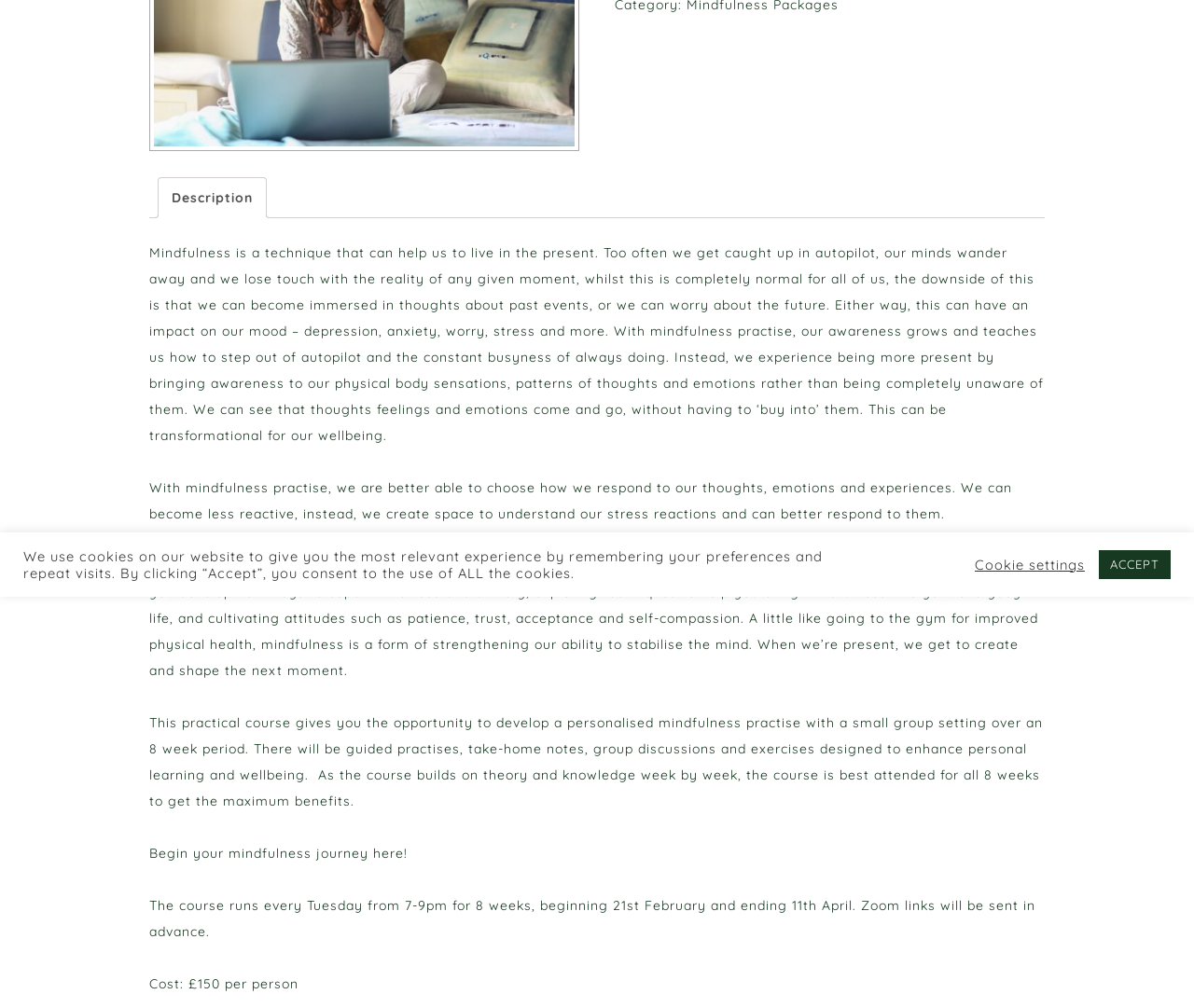Please find the bounding box coordinates in the format (top-left x, top-left y, bottom-right x, bottom-right y) for the given element description. Ensure the coordinates are floating point numbers between 0 and 1. Description: Cookie settings

[0.816, 0.552, 0.909, 0.568]